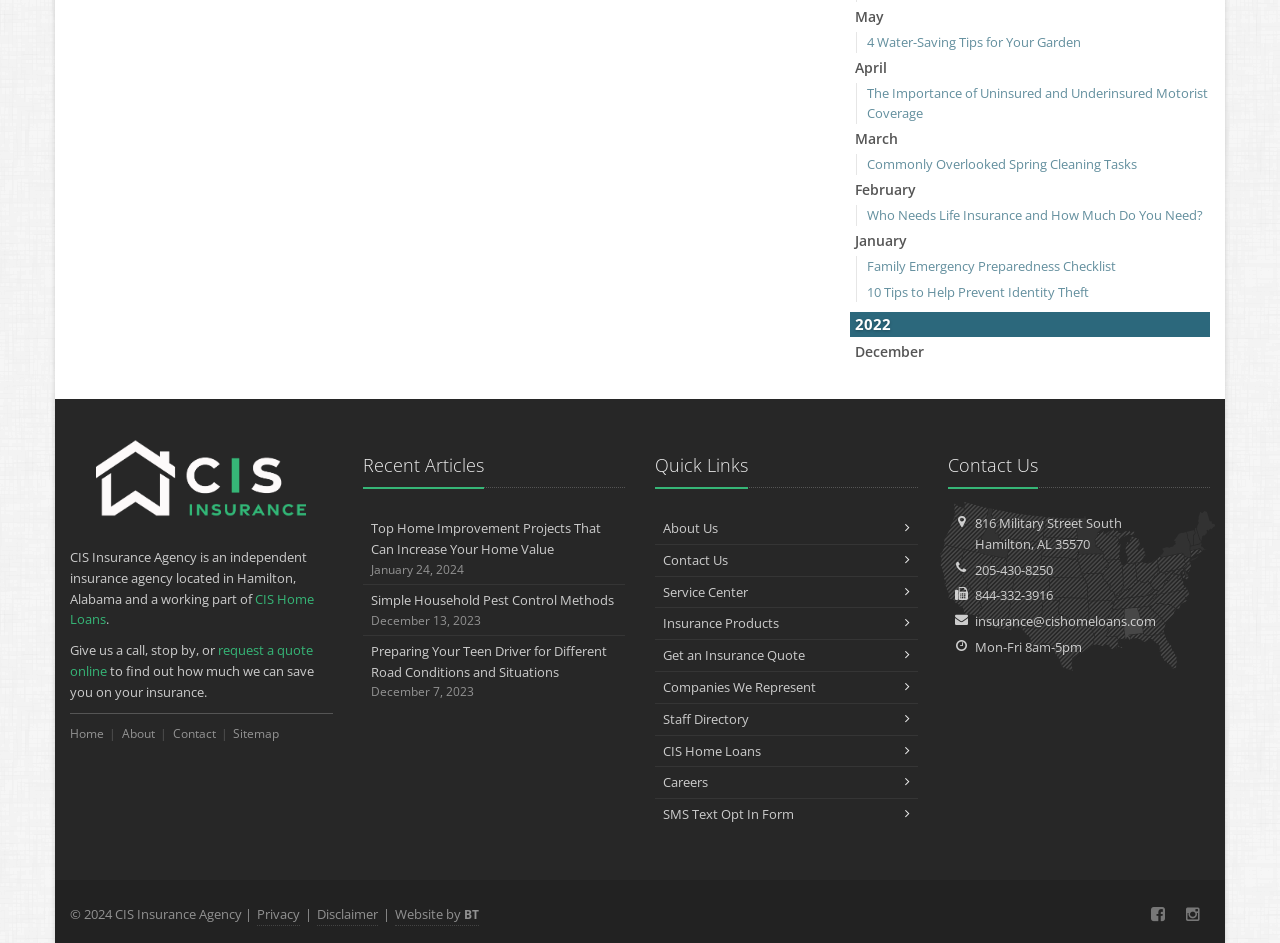Reply to the question with a single word or phrase:
What are the recent articles listed on the webpage?

Top Home Improvement Projects, Simple Household Pest Control Methods, Preparing Your Teen Driver